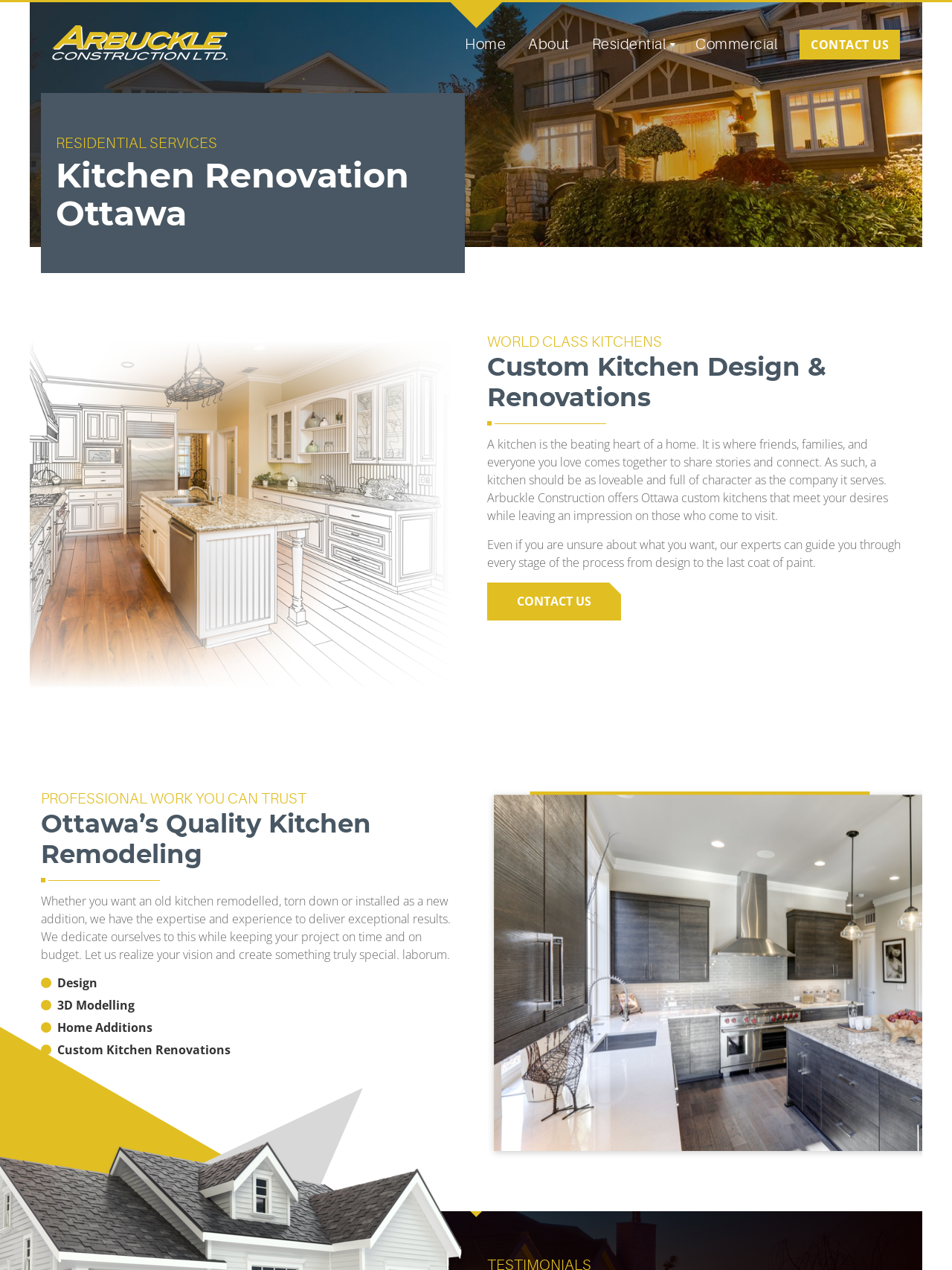What is included in Arbuckle Construction's design process?
We need a detailed and meticulous answer to the question.

The text 'Design' and '3D Modelling' listed together suggest that 3D modelling is part of Arbuckle Construction's design process.